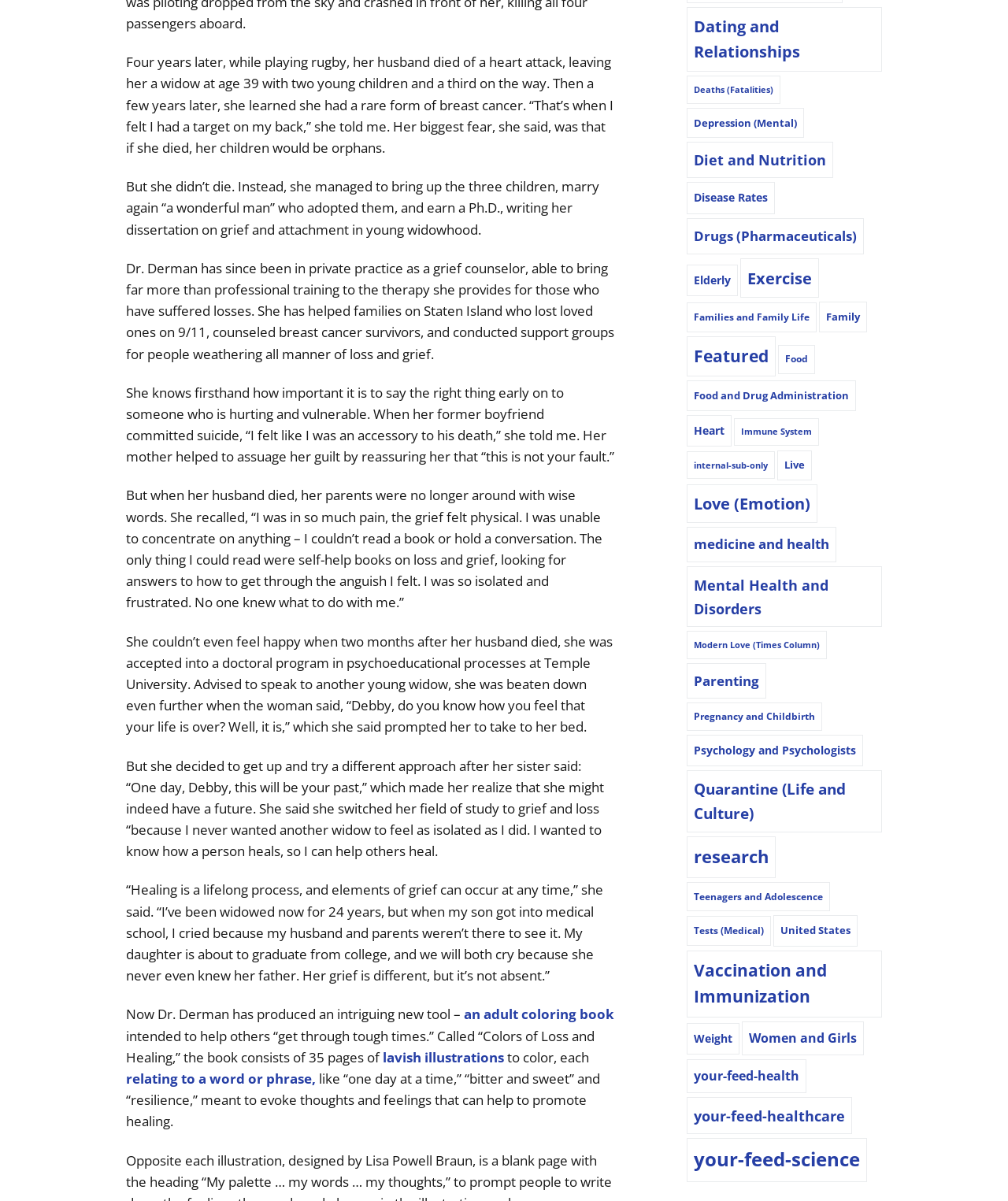Specify the bounding box coordinates of the area to click in order to follow the given instruction: "Learn about 'research'."

[0.681, 0.696, 0.77, 0.731]